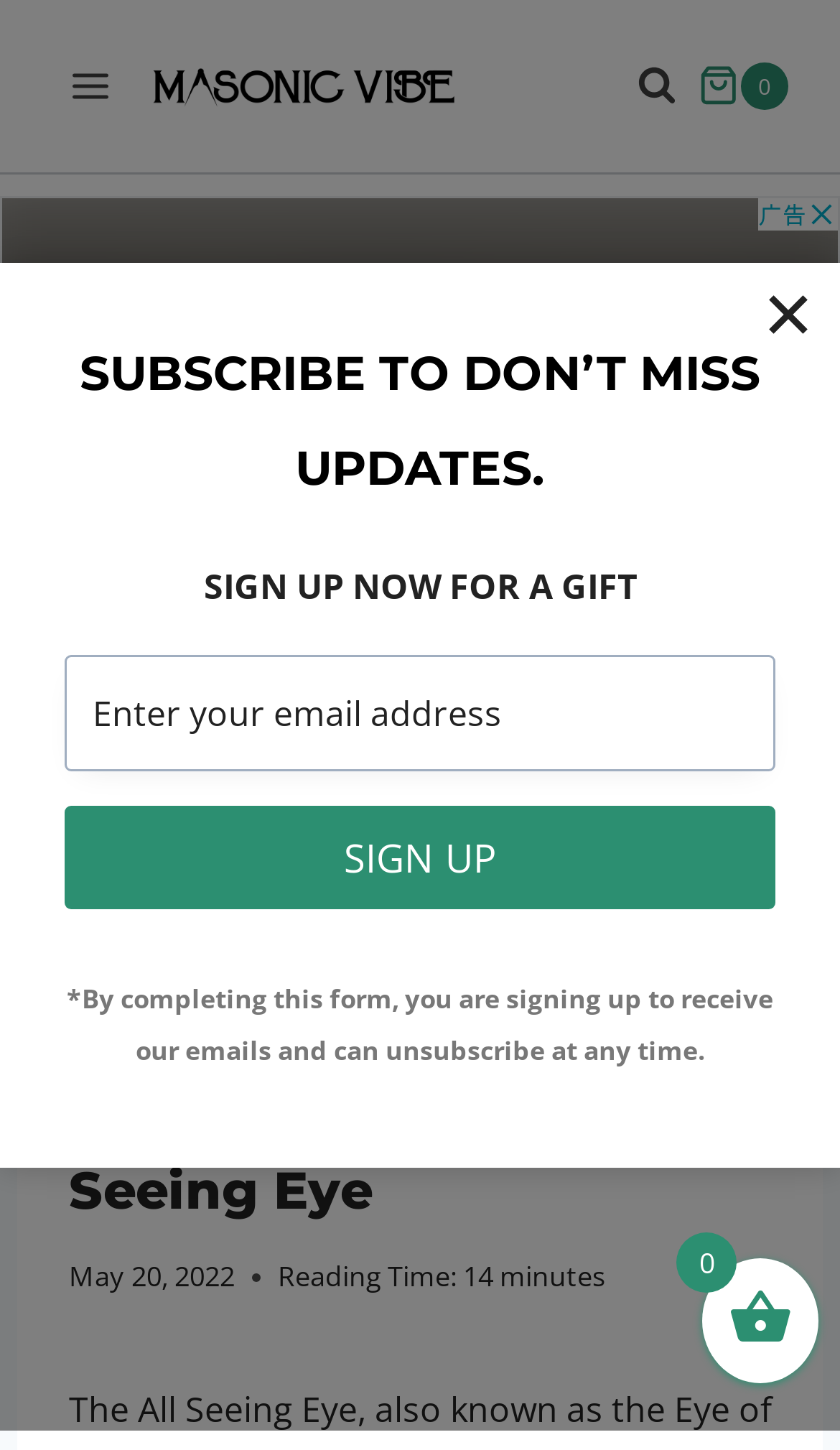How many minutes does it take to read the article?
Provide a thorough and detailed answer to the question.

I found the reading time by looking at the static text elements and found the text 'Reading Time:' followed by '14' and 'minutes', which indicates the reading time of the article.